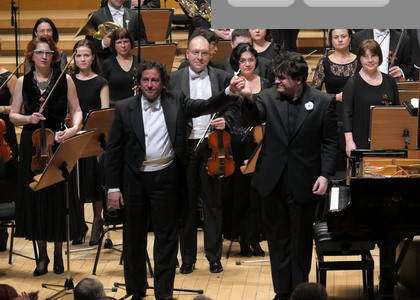What is the atmosphere of the event?
Please look at the screenshot and answer in one word or a short phrase.

Celebration and accomplishment